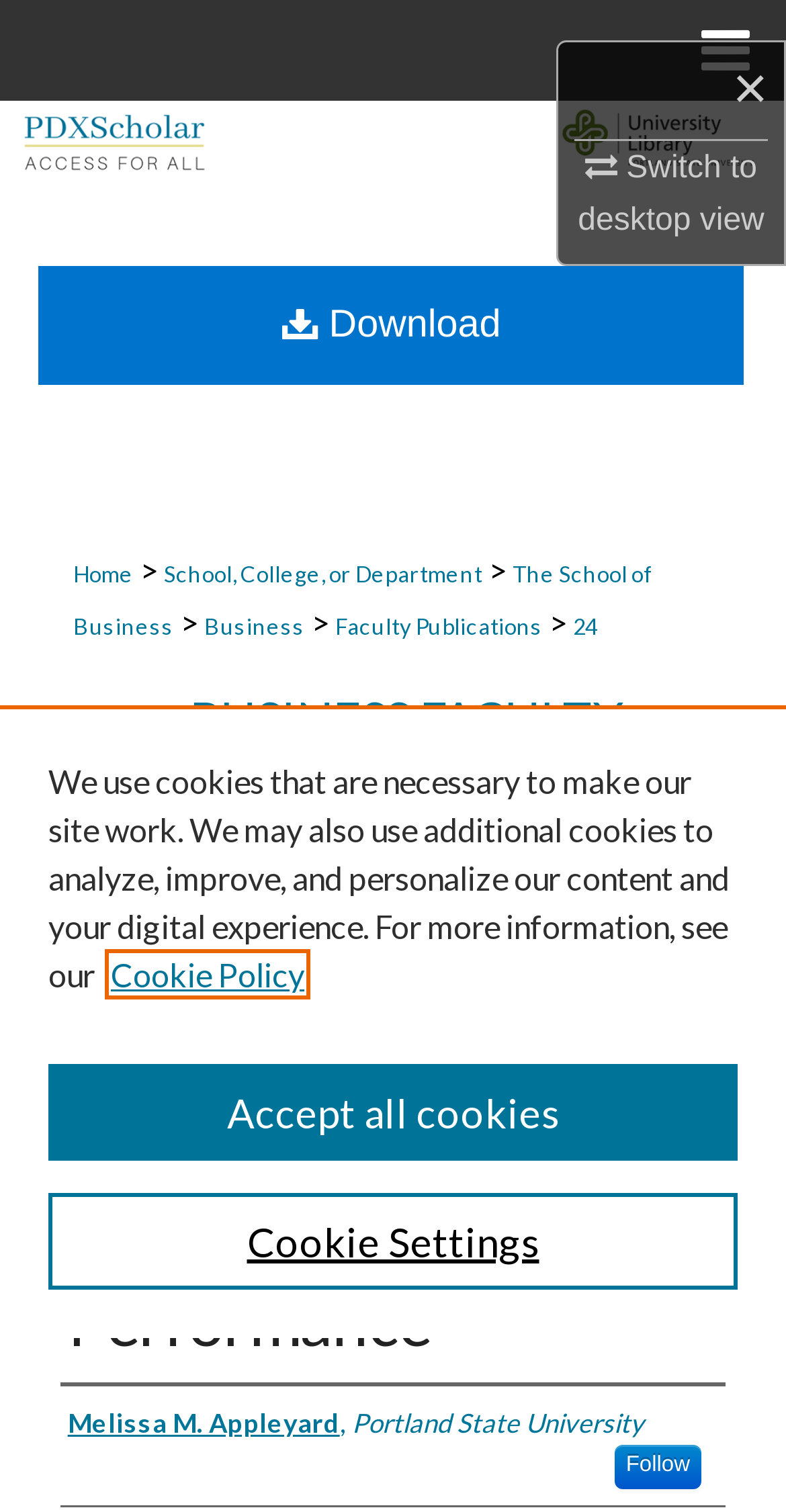Please determine the bounding box coordinates of the area that needs to be clicked to complete this task: 'Download the publication'. The coordinates must be four float numbers between 0 and 1, formatted as [left, top, right, bottom].

[0.049, 0.153, 0.947, 0.232]